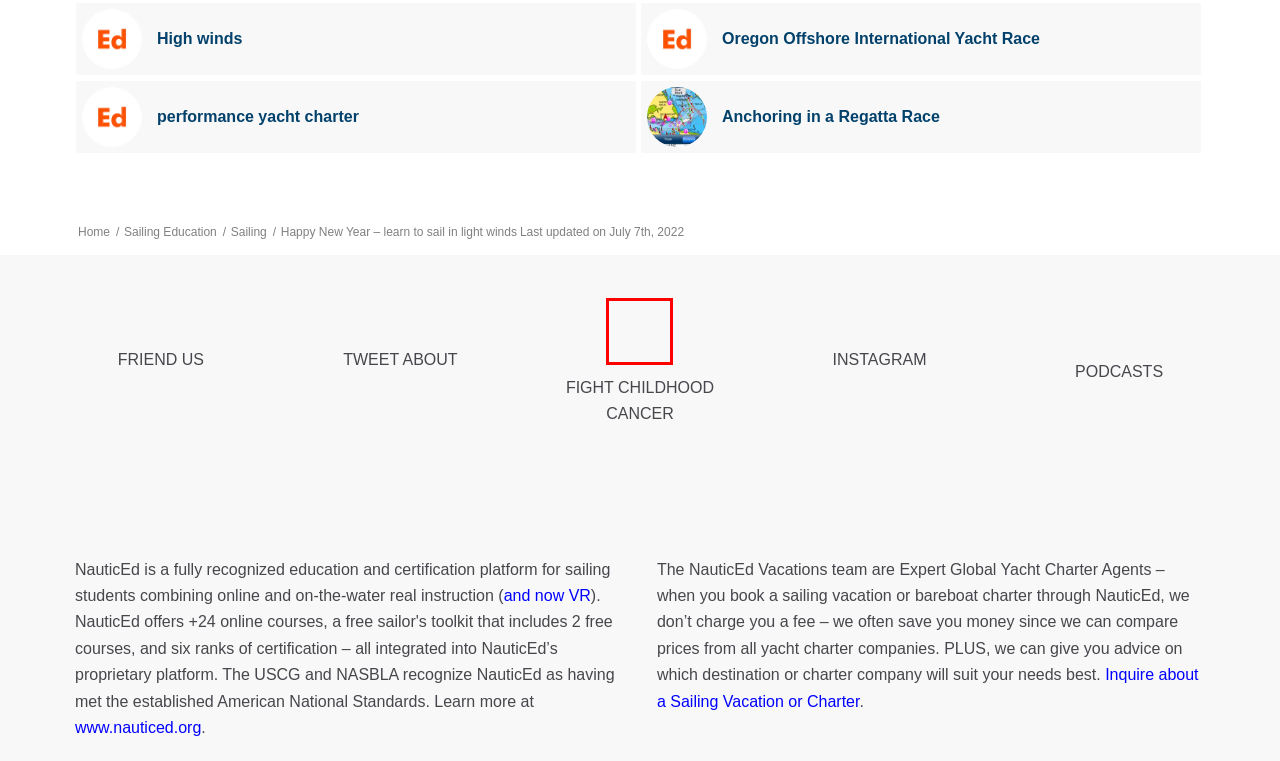Review the screenshot of a webpage that includes a red bounding box. Choose the most suitable webpage description that matches the new webpage after clicking the element within the red bounding box. Here are the candidates:
A. Sailing Archives - NauticEd Sailing Blog
B. Sailing Charter Vacations Through NauticEd
C. High winds - NauticEd Sailing Blog
D. Oregon Offshore International Yacht Race - NauticEd Sailing Blog
E. performance yacht charter - NauticEd Sailing Blog
F. Sailing Certification from NauticEd
G. Anchoring in a Regatta Race - NauticEd Sailing Blog
H. Fight Childhood Brain Cancer

H